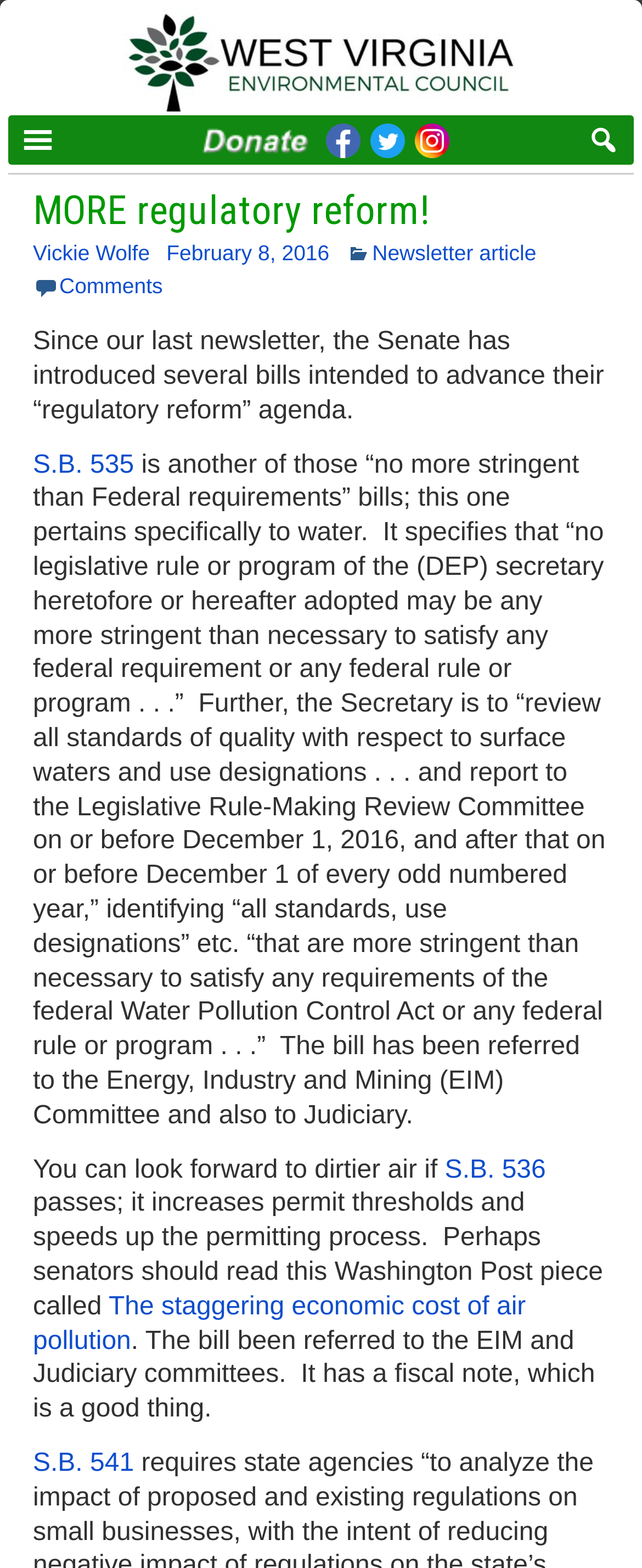Pinpoint the bounding box coordinates of the element that must be clicked to accomplish the following instruction: "Read the article by Vickie Wolfe". The coordinates should be in the format of four float numbers between 0 and 1, i.e., [left, top, right, bottom].

[0.051, 0.154, 0.233, 0.169]